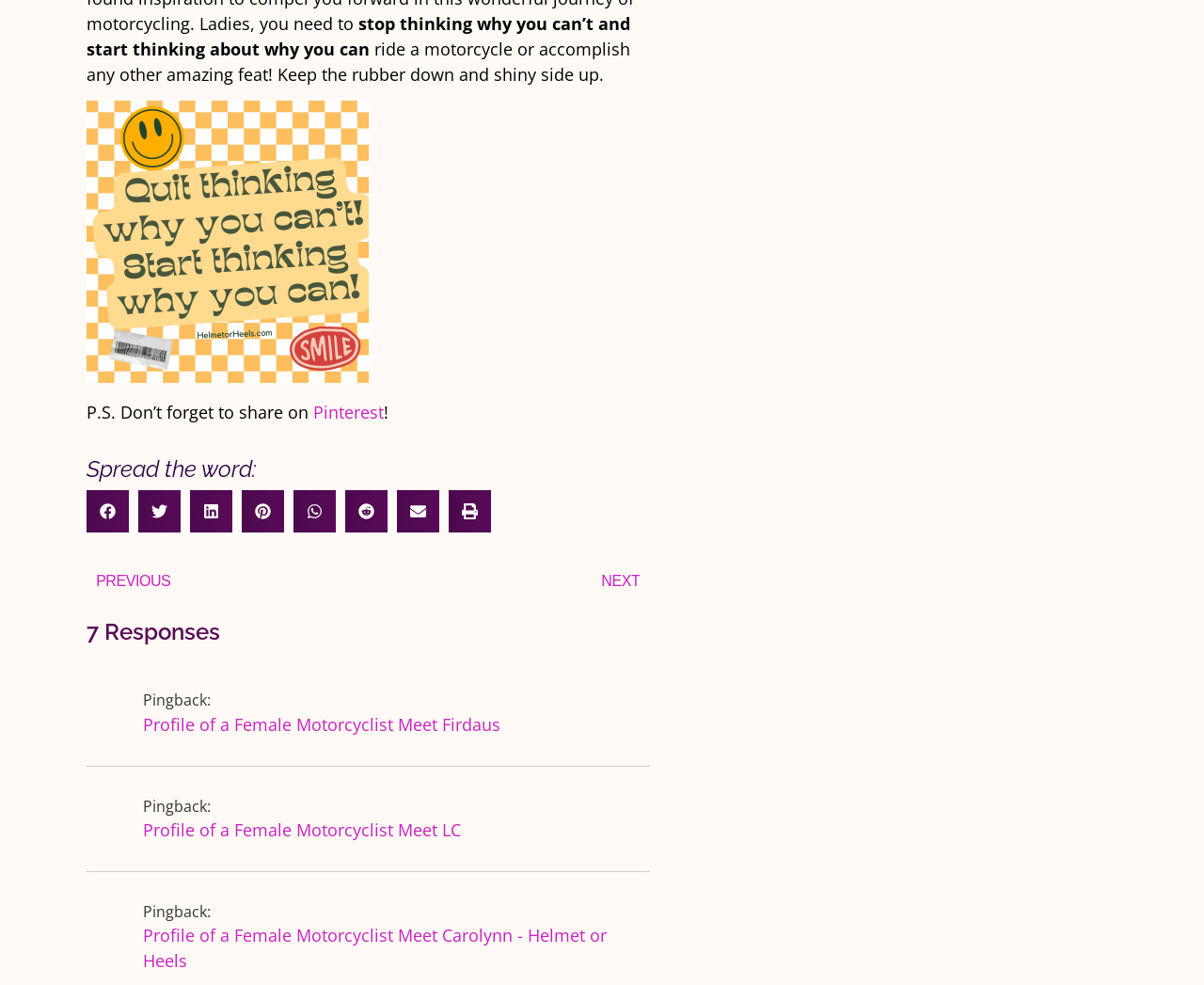Given the element description: "PrevPrevious", predict the bounding box coordinates of the UI element it refers to, using four float numbers between 0 and 1, i.e., [left, top, right, bottom].

[0.072, 0.578, 0.306, 0.601]